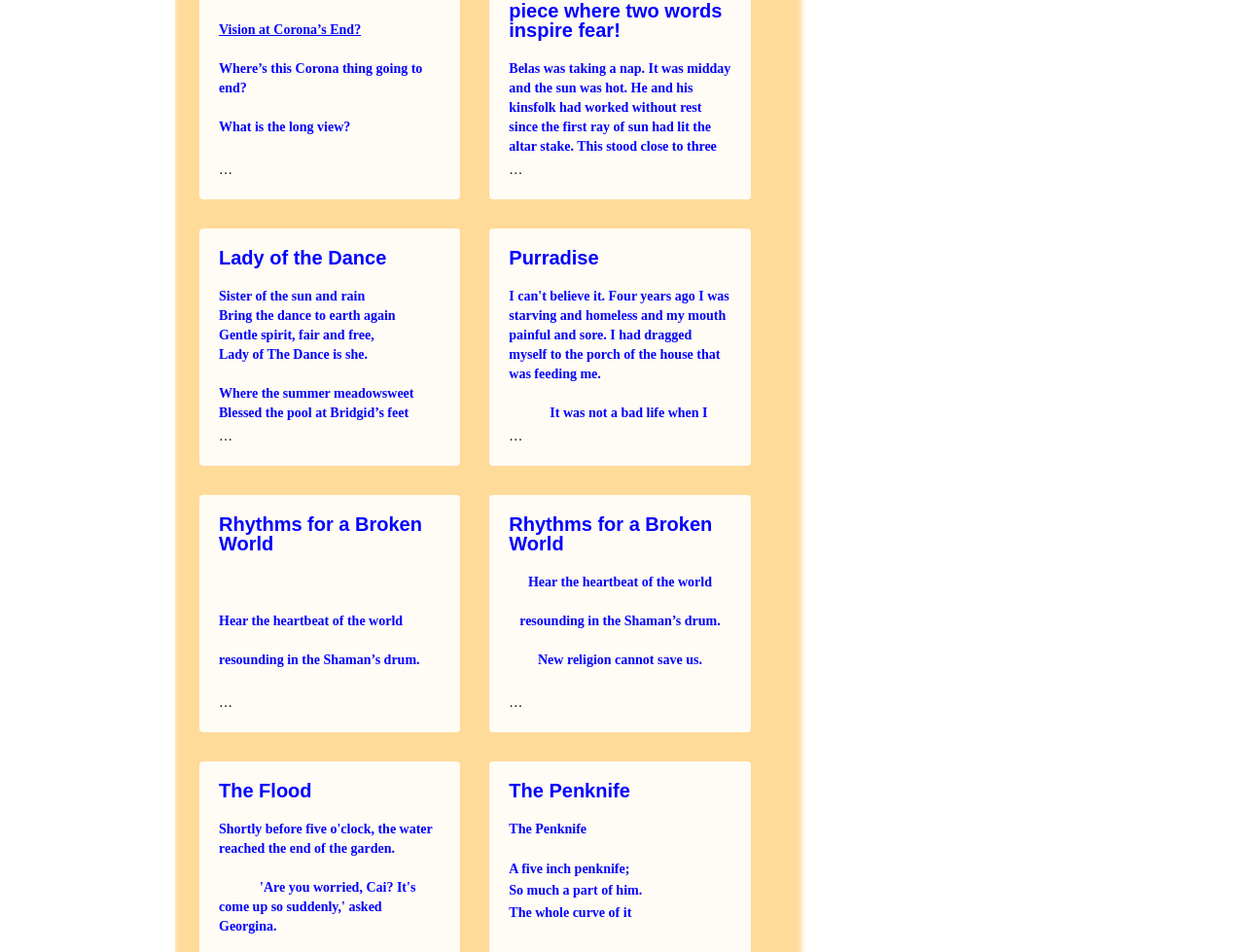Highlight the bounding box coordinates of the element that should be clicked to carry out the following instruction: "Follow 'Purradise'". The coordinates must be given as four float numbers ranging from 0 to 1, i.e., [left, top, right, bottom].

[0.409, 0.259, 0.481, 0.282]